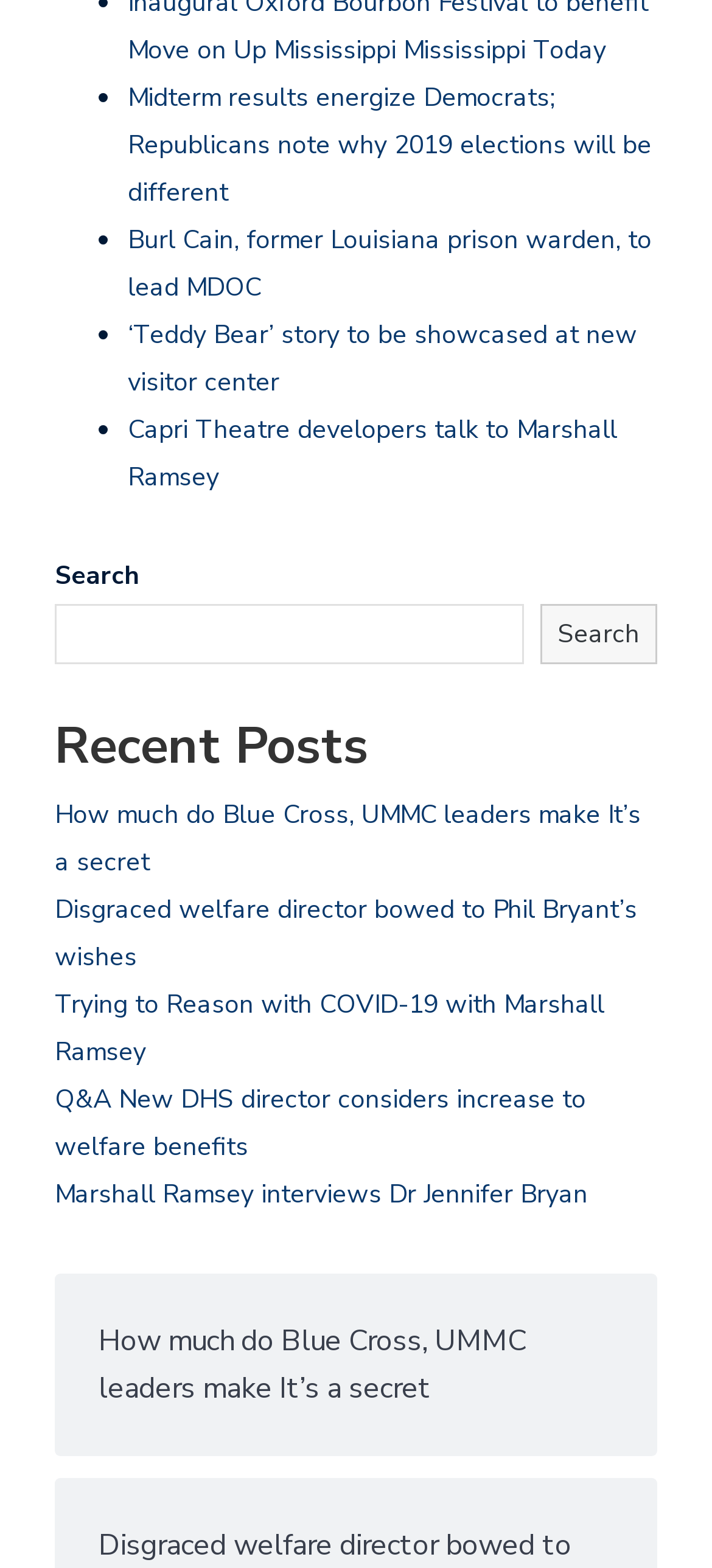Using the provided element description, identify the bounding box coordinates as (top-left x, top-left y, bottom-right x, bottom-right y). Ensure all values are between 0 and 1. Description: Search

[0.758, 0.385, 0.923, 0.424]